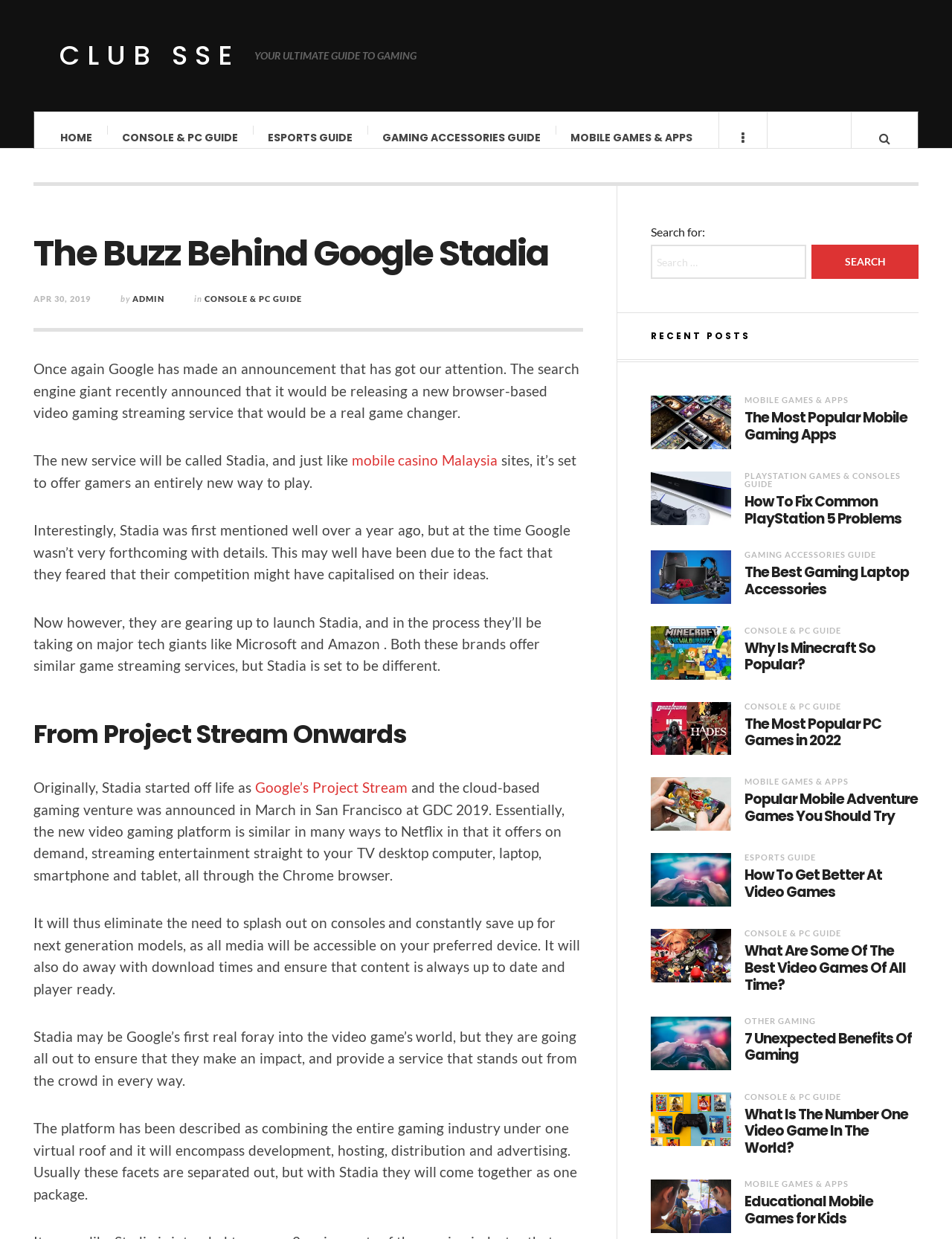Answer the question using only a single word or phrase: 
What type of devices will Stadia allow gamers to play on?

TV, desktop computer, laptop, smartphone, and tablet